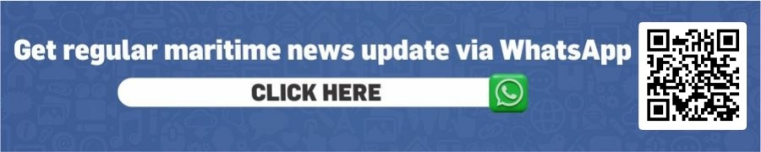What is the alternative way to access updates?
Refer to the image and provide a one-word or short phrase answer.

QR code